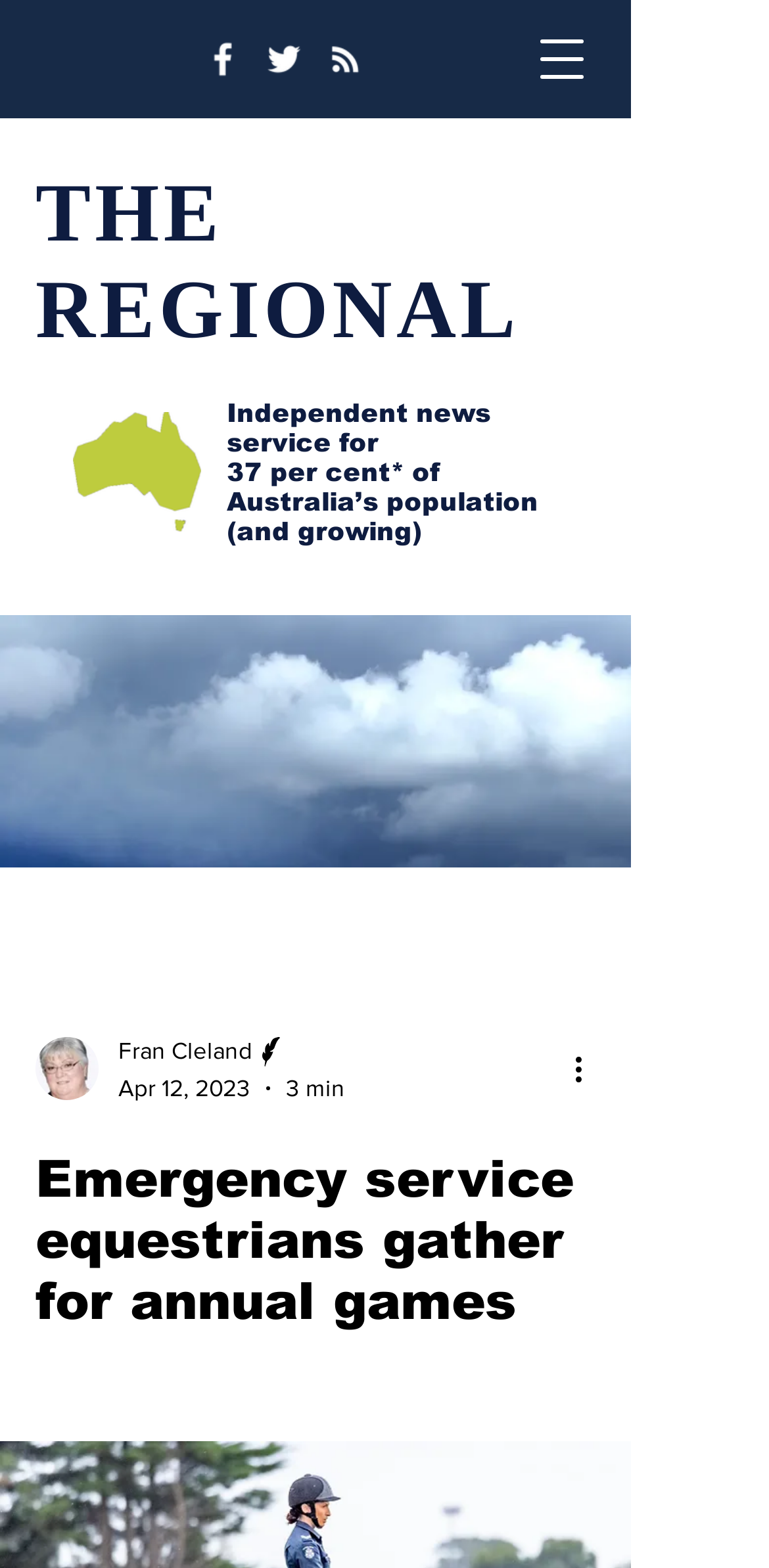Please provide a comprehensive answer to the question based on the screenshot: What is the date of the article?

I found the date by looking at the text 'Apr 12, 2023' which is located below the writer's picture and name.